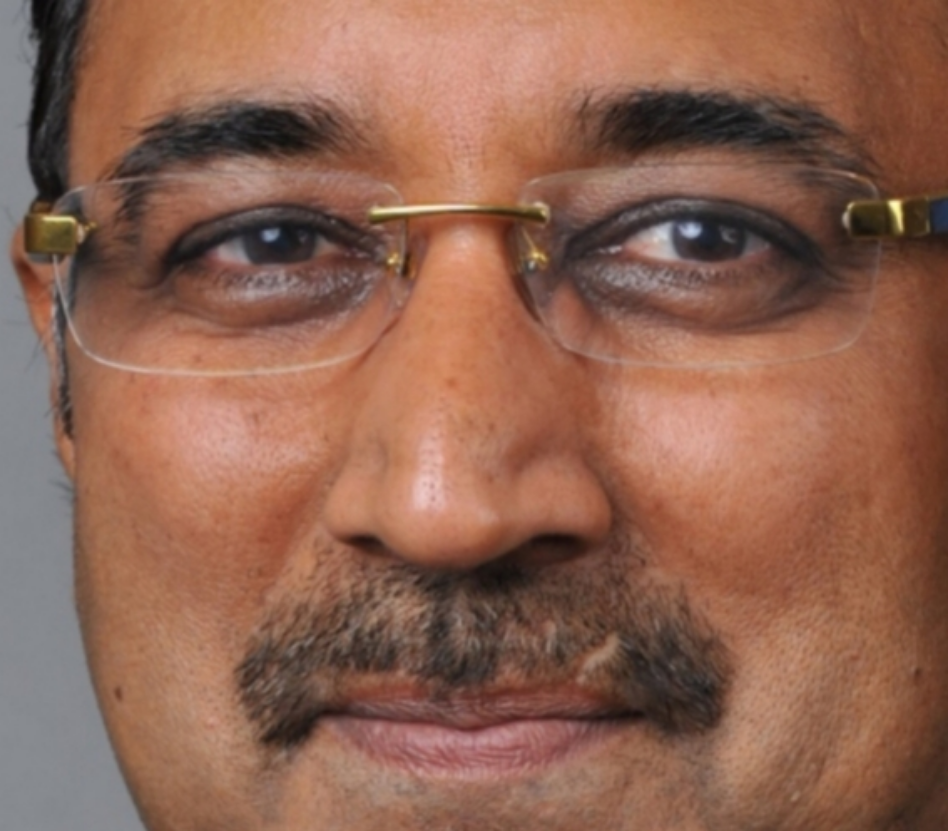What is the context of the image?
Based on the image, answer the question with a single word or brief phrase.

RBI's fiscal measures